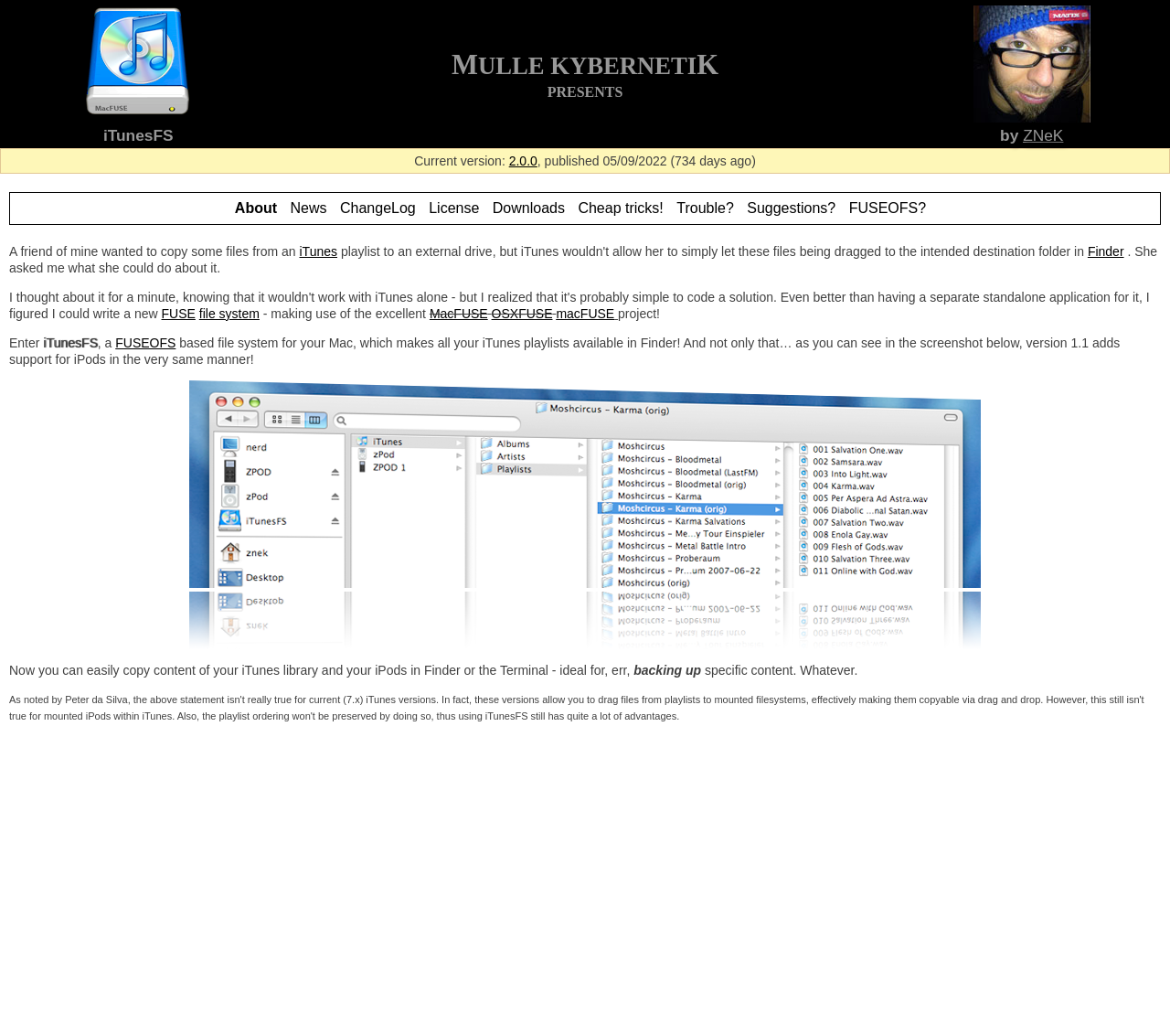Kindly determine the bounding box coordinates of the area that needs to be clicked to fulfill this instruction: "Click the 'About' link".

[0.201, 0.193, 0.237, 0.208]